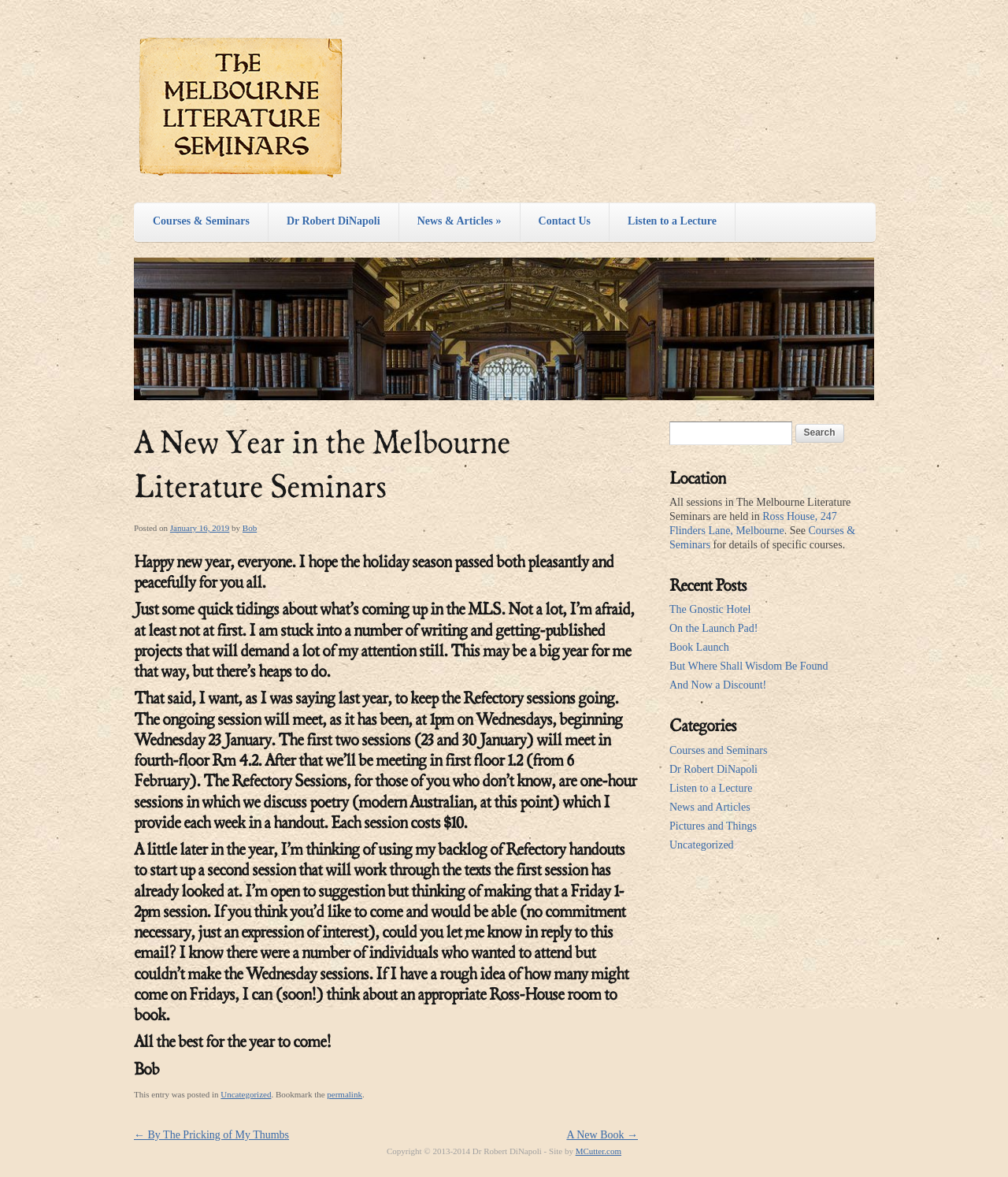Where are the Melbourne Literature Seminars held?
Based on the visual, give a brief answer using one word or a short phrase.

Ross House